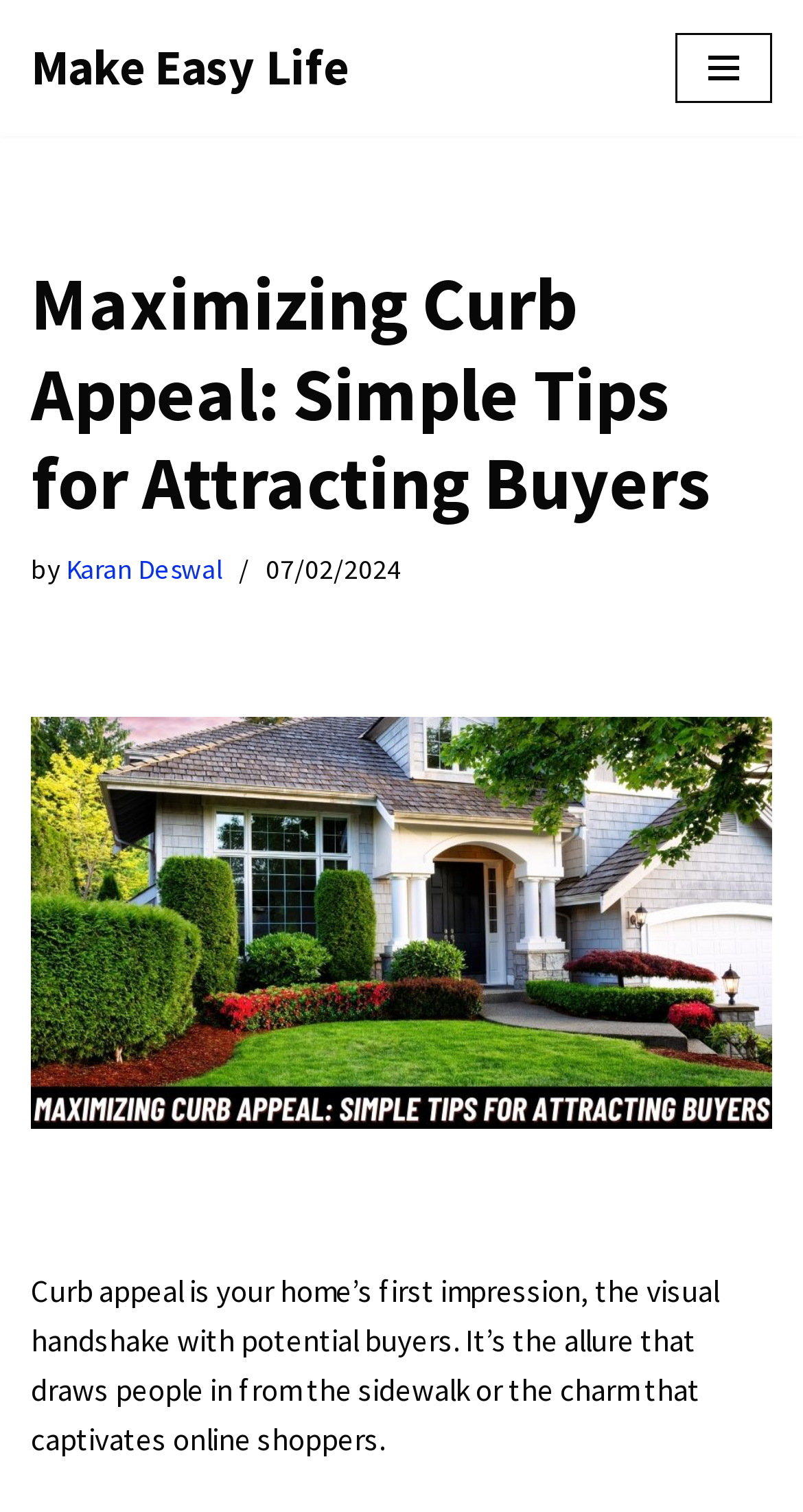What is the purpose of curb appeal?
Provide a concise answer using a single word or phrase based on the image.

To attract buyers